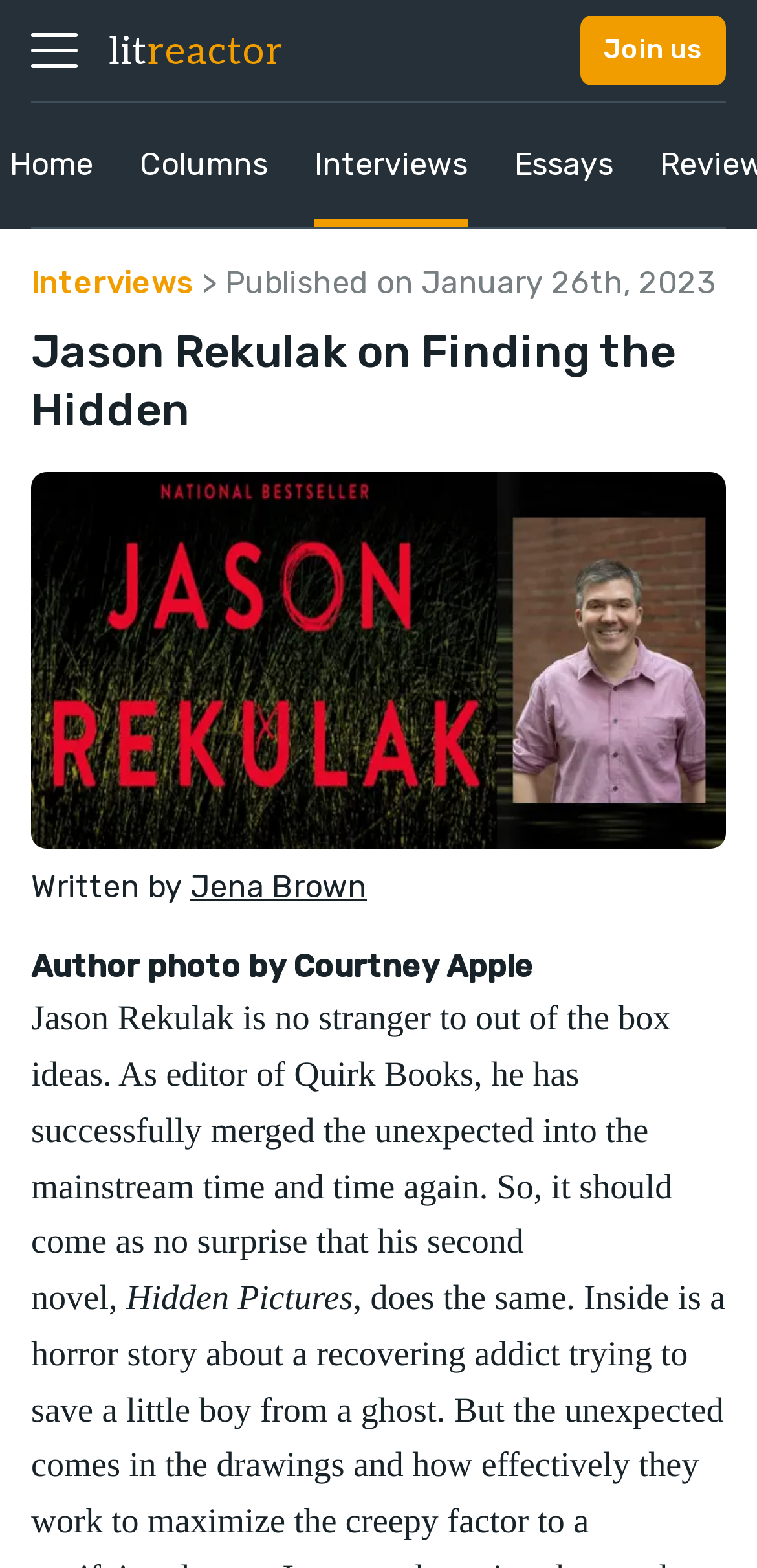Please find the bounding box coordinates of the element that must be clicked to perform the given instruction: "View the 'Interviews' page". The coordinates should be four float numbers from 0 to 1, i.e., [left, top, right, bottom].

[0.415, 0.066, 0.618, 0.145]